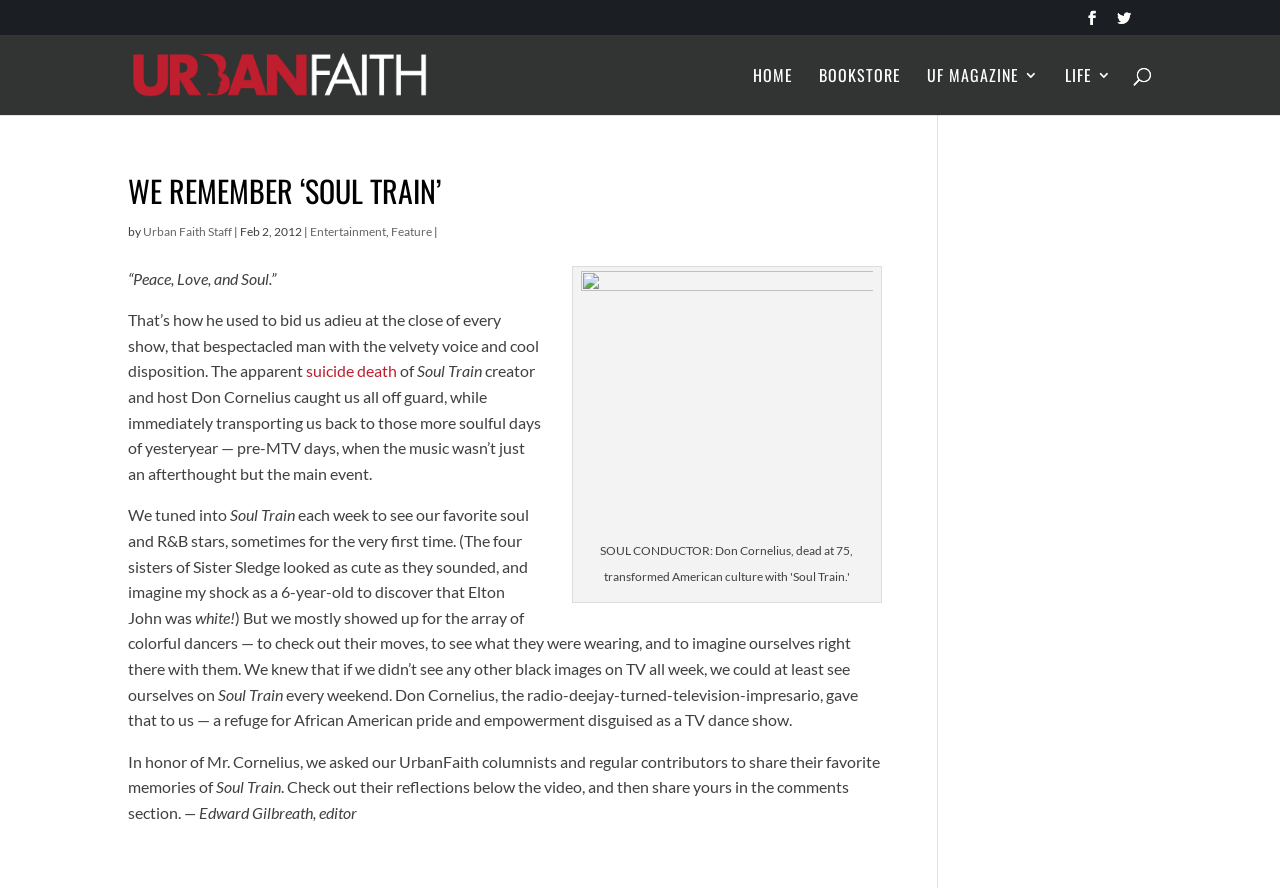Please reply with a single word or brief phrase to the question: 
Who is the editor of UrbanFaith?

Edward Gilbreath